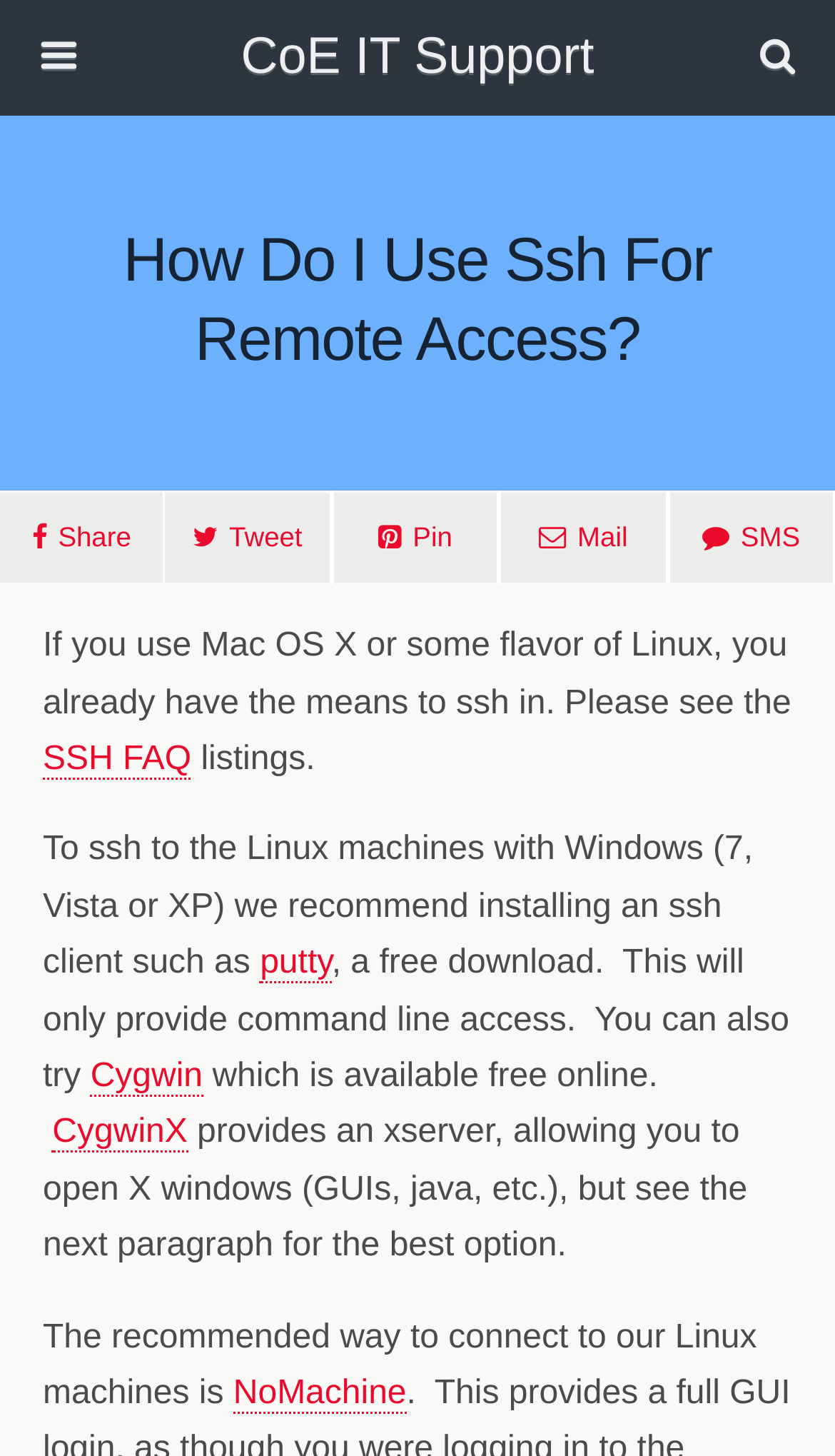What is the recommended ssh client for Windows?
Look at the image and respond with a one-word or short-phrase answer.

putty